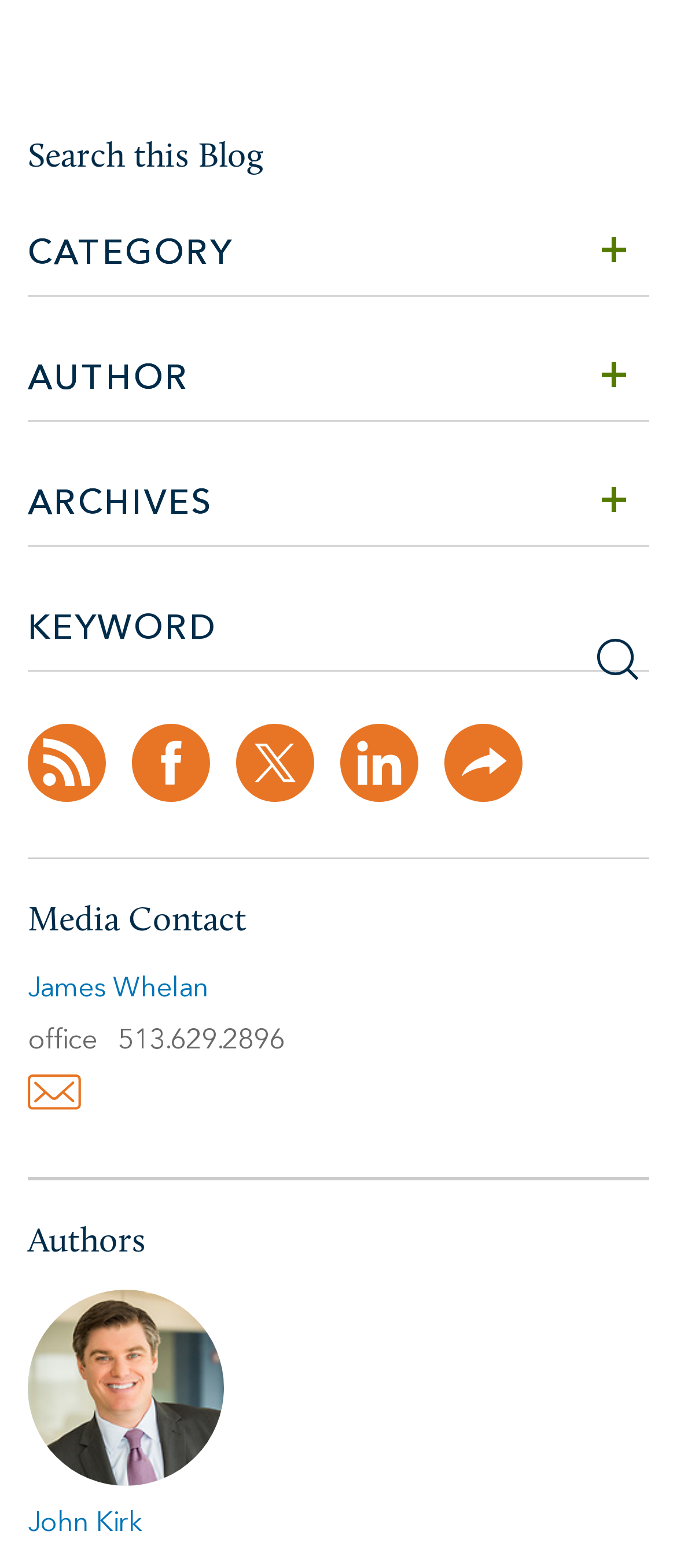Find the bounding box coordinates of the clickable element required to execute the following instruction: "Follow the RSS feed". Provide the coordinates as four float numbers between 0 and 1, i.e., [left, top, right, bottom].

[0.041, 0.462, 0.156, 0.511]